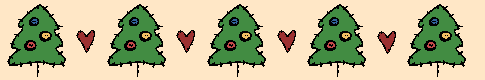Refer to the image and offer a detailed explanation in response to the question: What is the purpose of this illustration?

The caption states that this illustration is perfectly suited for seasonal decorations, evoking a sense of nostalgia and festive cheer.